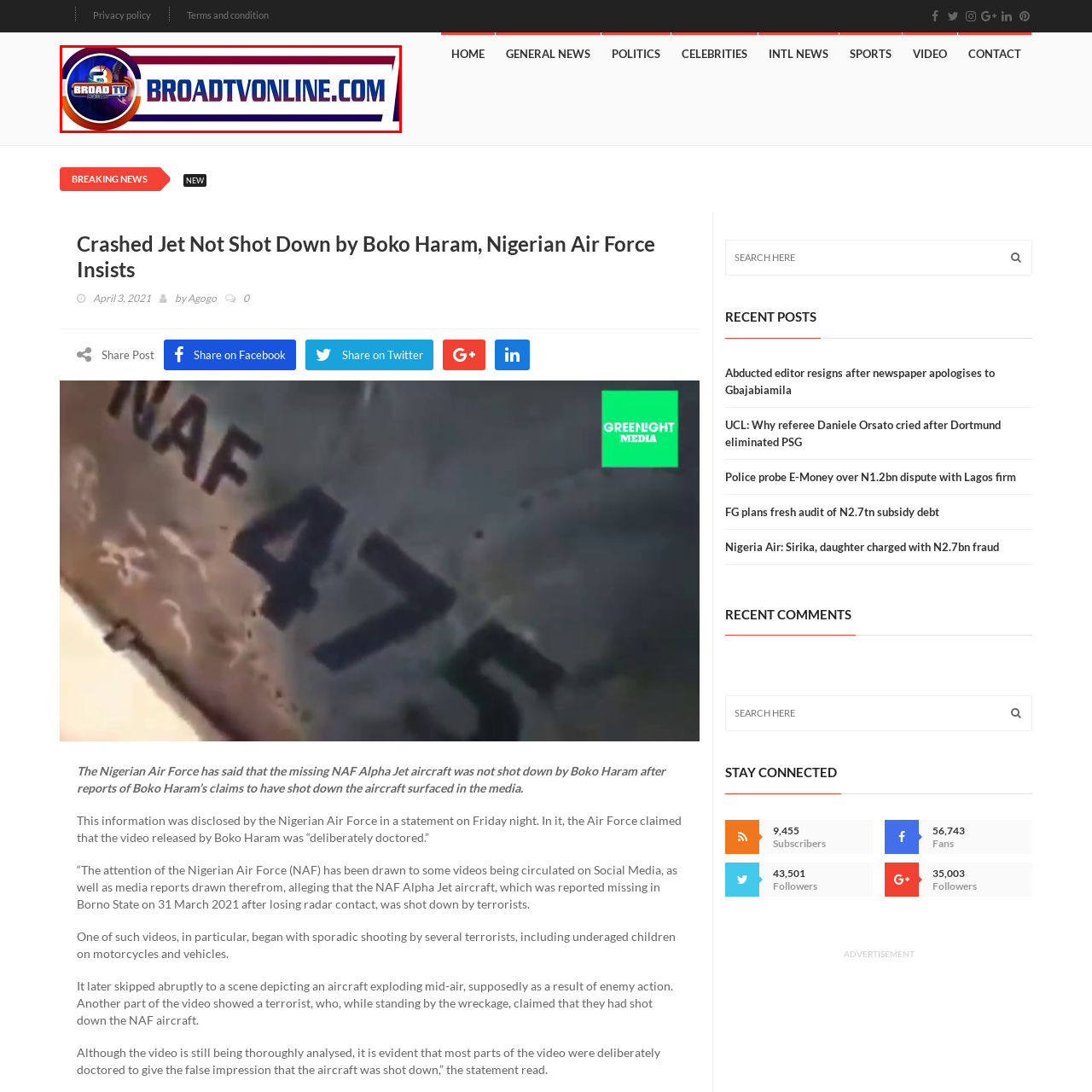Give an in-depth description of the image within the red border.

The image features the logo of Broad TV Online, prominently displaying the brand name alongside the website URL, broadtvonline.com. The logo is designed with a vibrant color scheme, incorporating shades of blue, orange, and red, giving it a modern and dynamic look. The graphic elements surrounding the text suggest a connection to broadcasting and media, intended to reflect the network's focus on delivering news and entertainment content. The layout emphasizes clarity and visibility, making it easy for viewers to recognize and remember the brand.